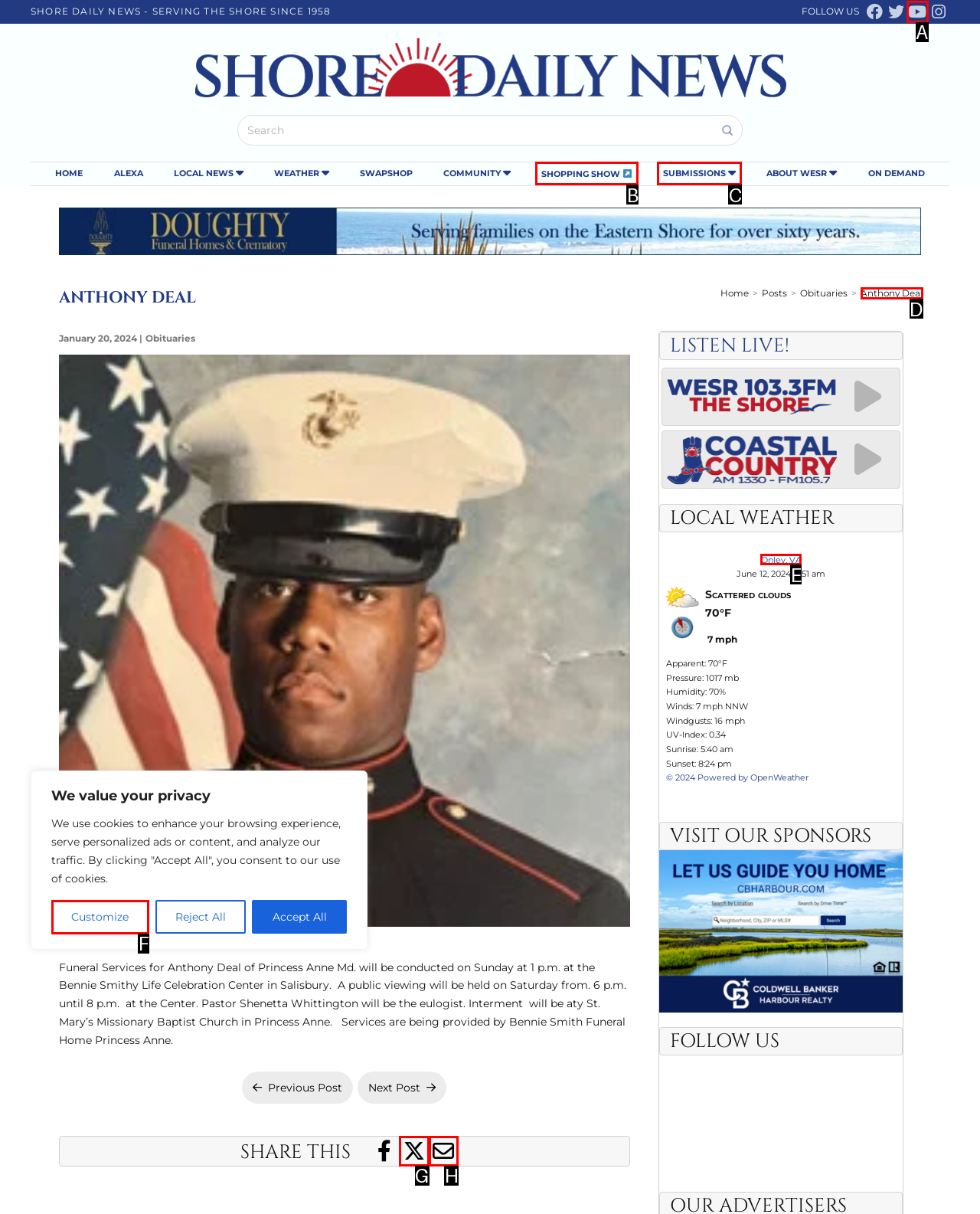Match the following description to the correct HTML element: Anthony Deal Indicate your choice by providing the letter.

D